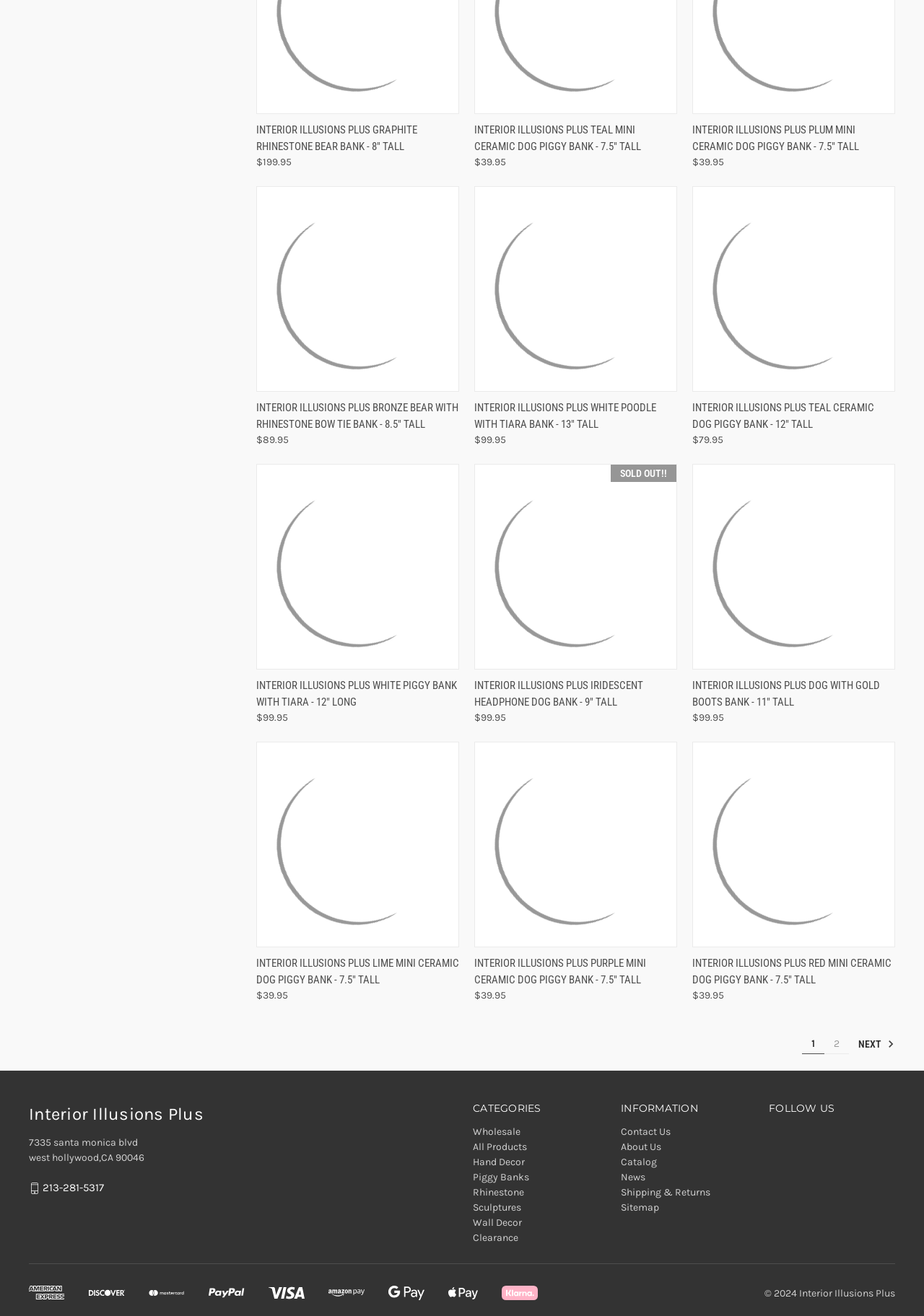How many products are displayed on this webpage?
Answer with a single word or short phrase according to what you see in the image.

6